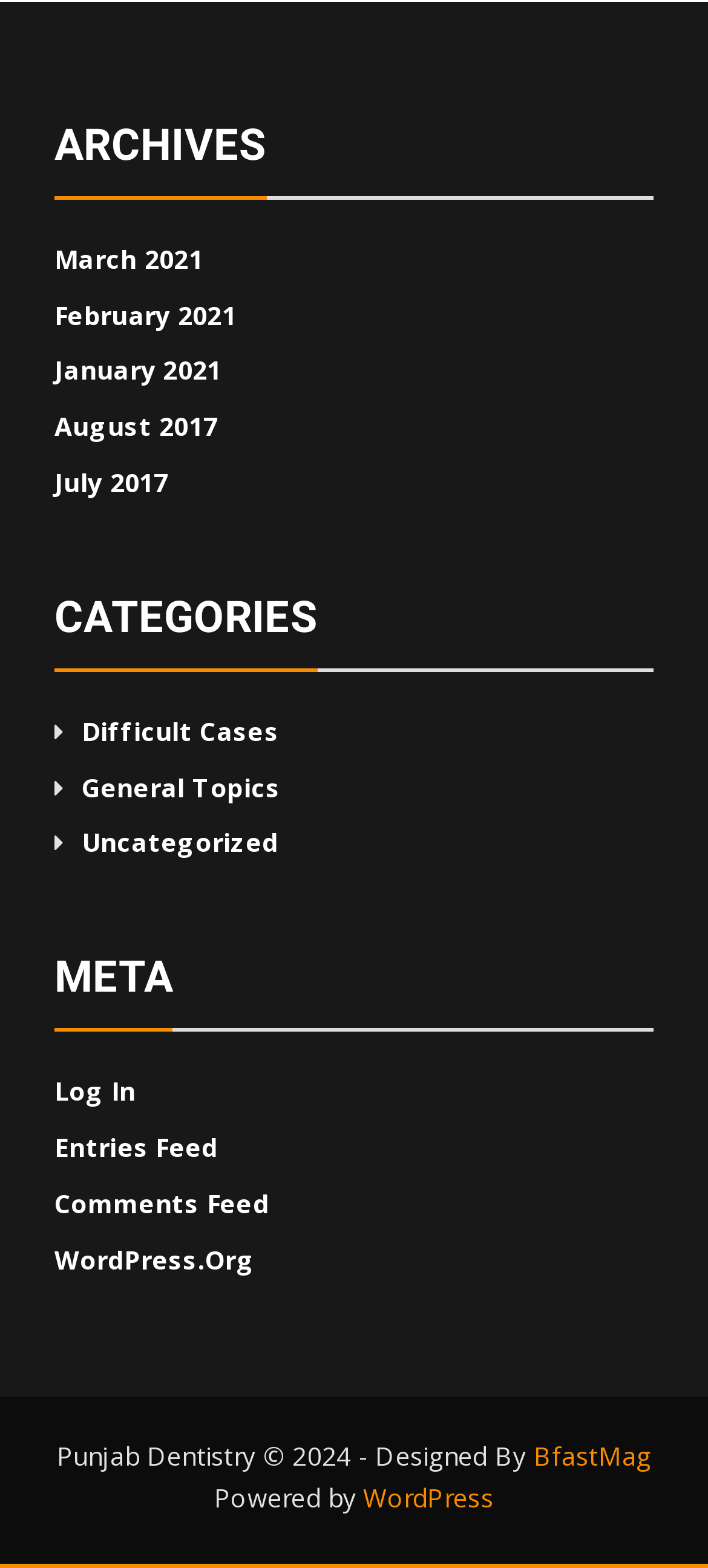Kindly determine the bounding box coordinates of the area that needs to be clicked to fulfill this instruction: "View archives for March 2021".

[0.077, 0.154, 0.287, 0.176]